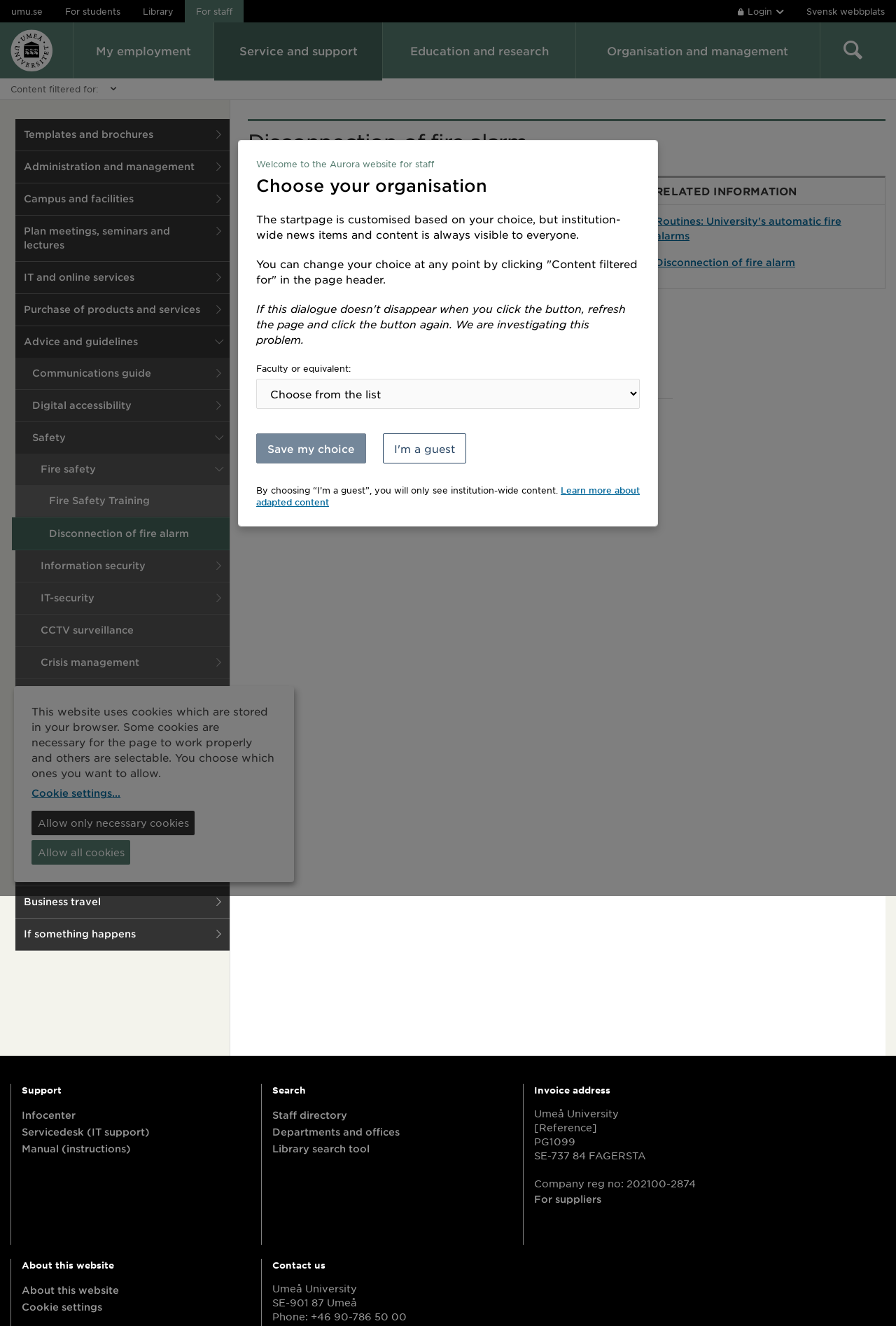Identify the bounding box coordinates of the region I need to click to complete this instruction: "Read more about fire safety".

[0.017, 0.342, 0.256, 0.366]